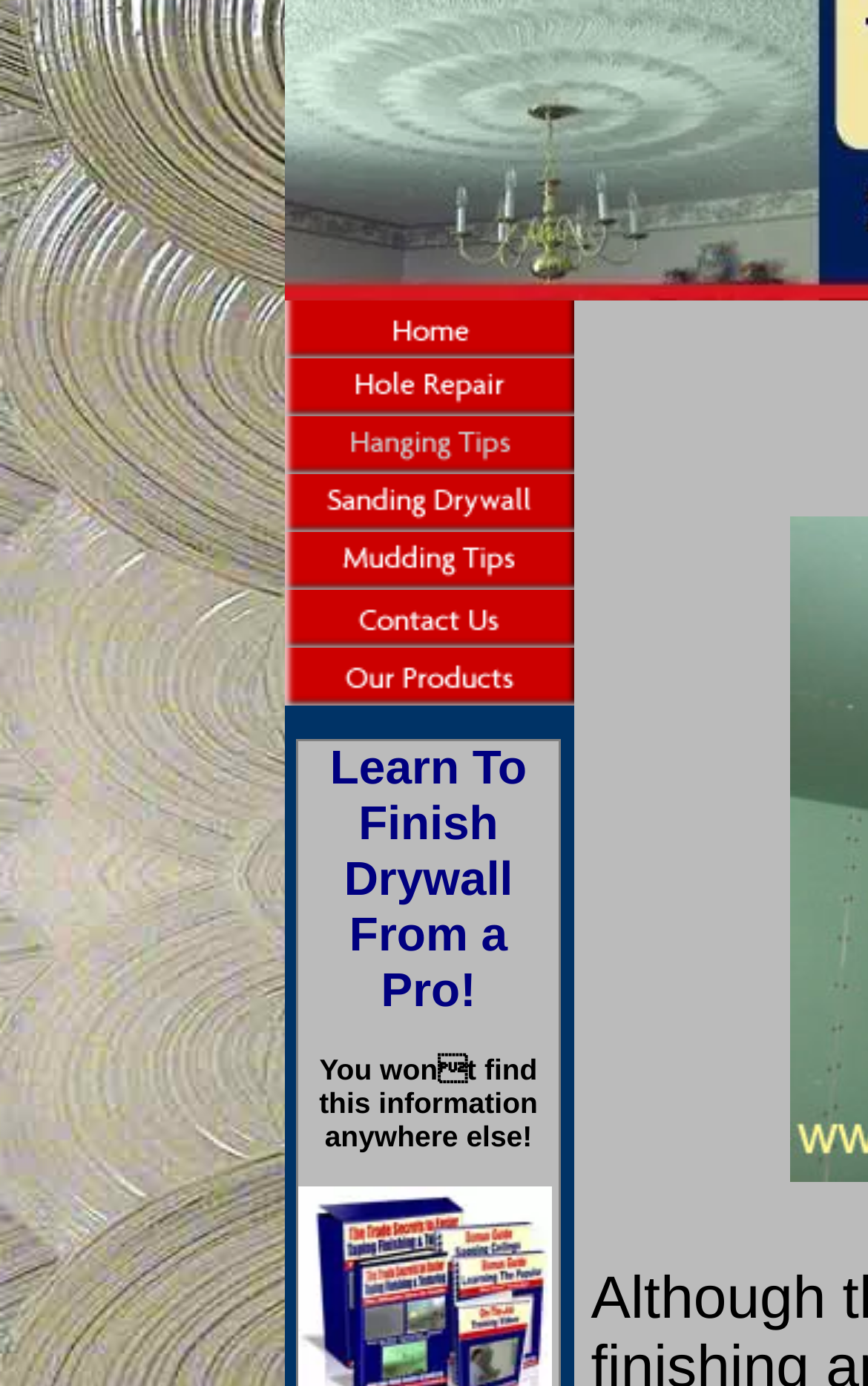What is the last link on the webpage?
Please provide a single word or phrase based on the screenshot.

Our Products